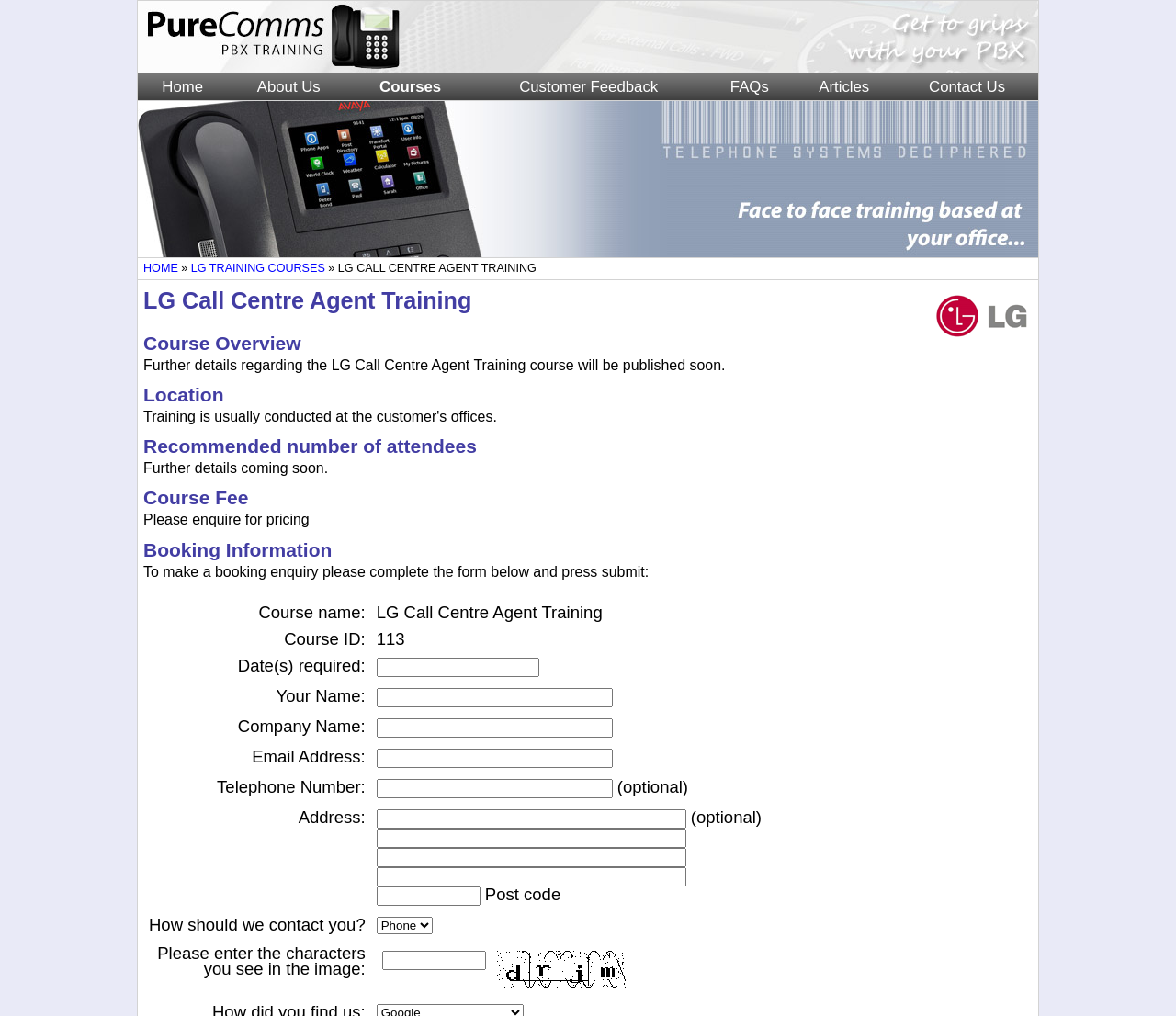Could you specify the bounding box coordinates for the clickable section to complete the following instruction: "Enter course name"?

[0.315, 0.589, 0.652, 0.615]